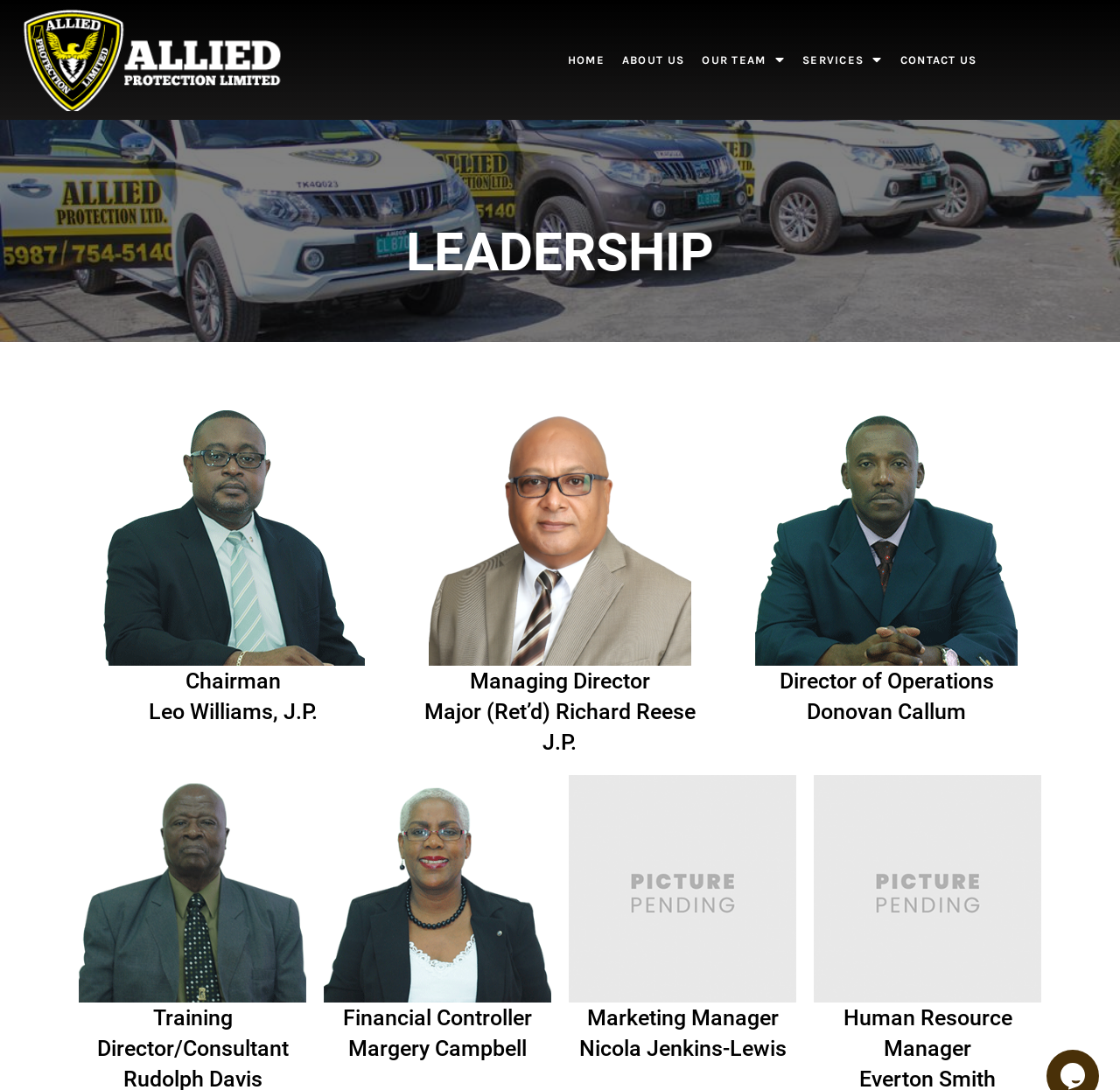How many images are on this page?
From the image, respond using a single word or phrase.

8